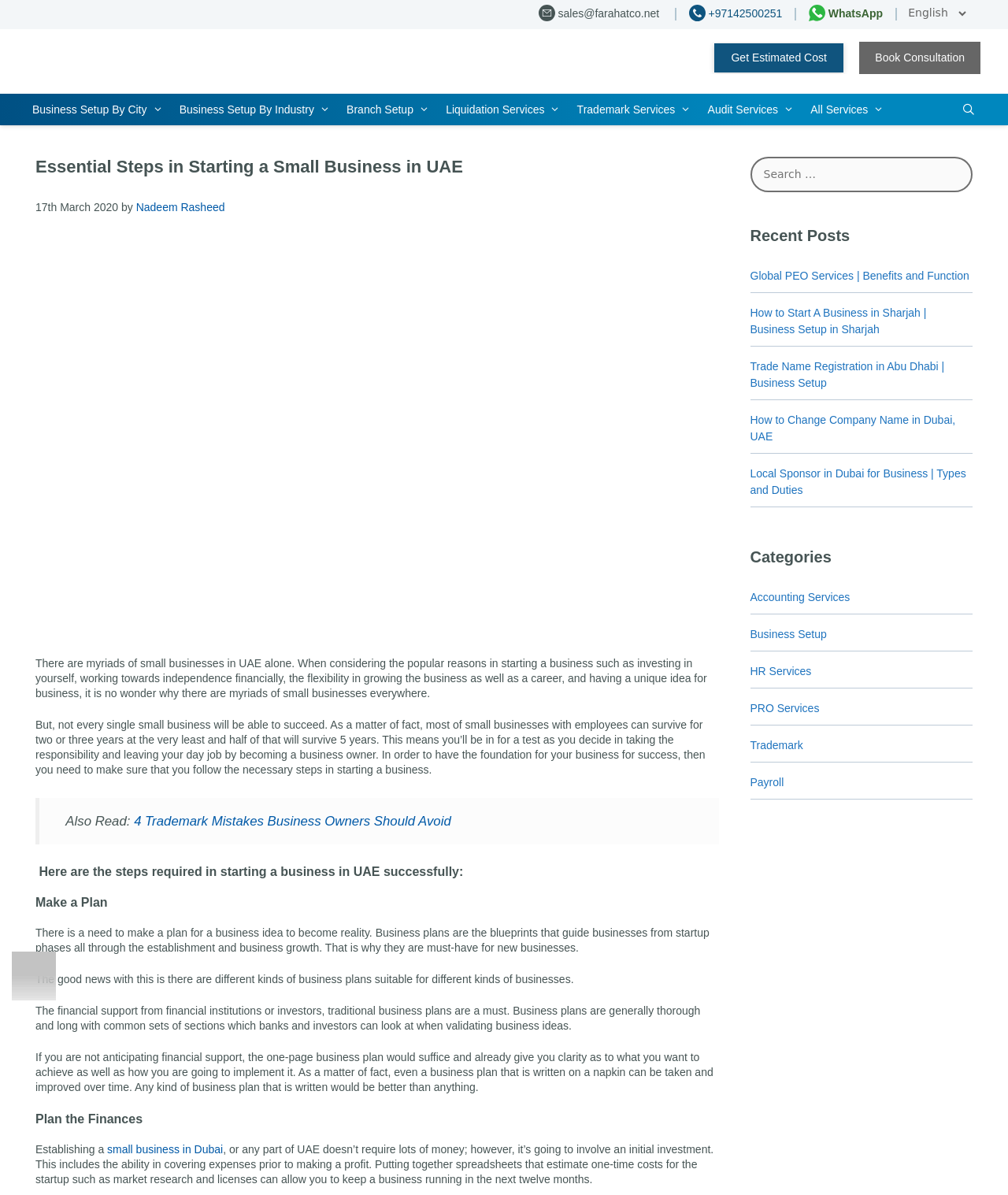What is the topic of the article?
Using the visual information, respond with a single word or phrase.

Starting a small business in UAE